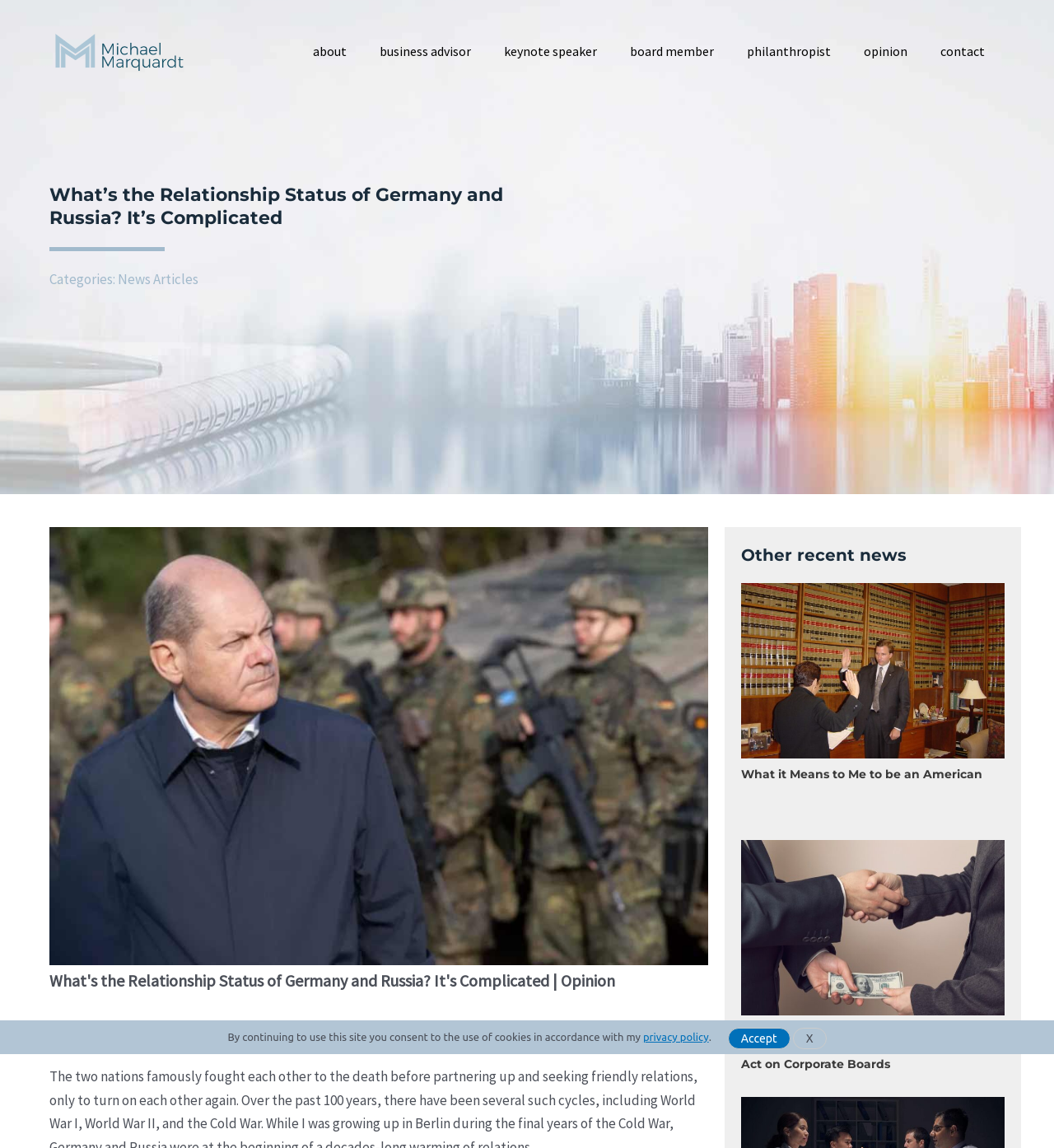Find and generate the main title of the webpage.

What’s the Relationship Status of Germany and Russia? It’s Complicated